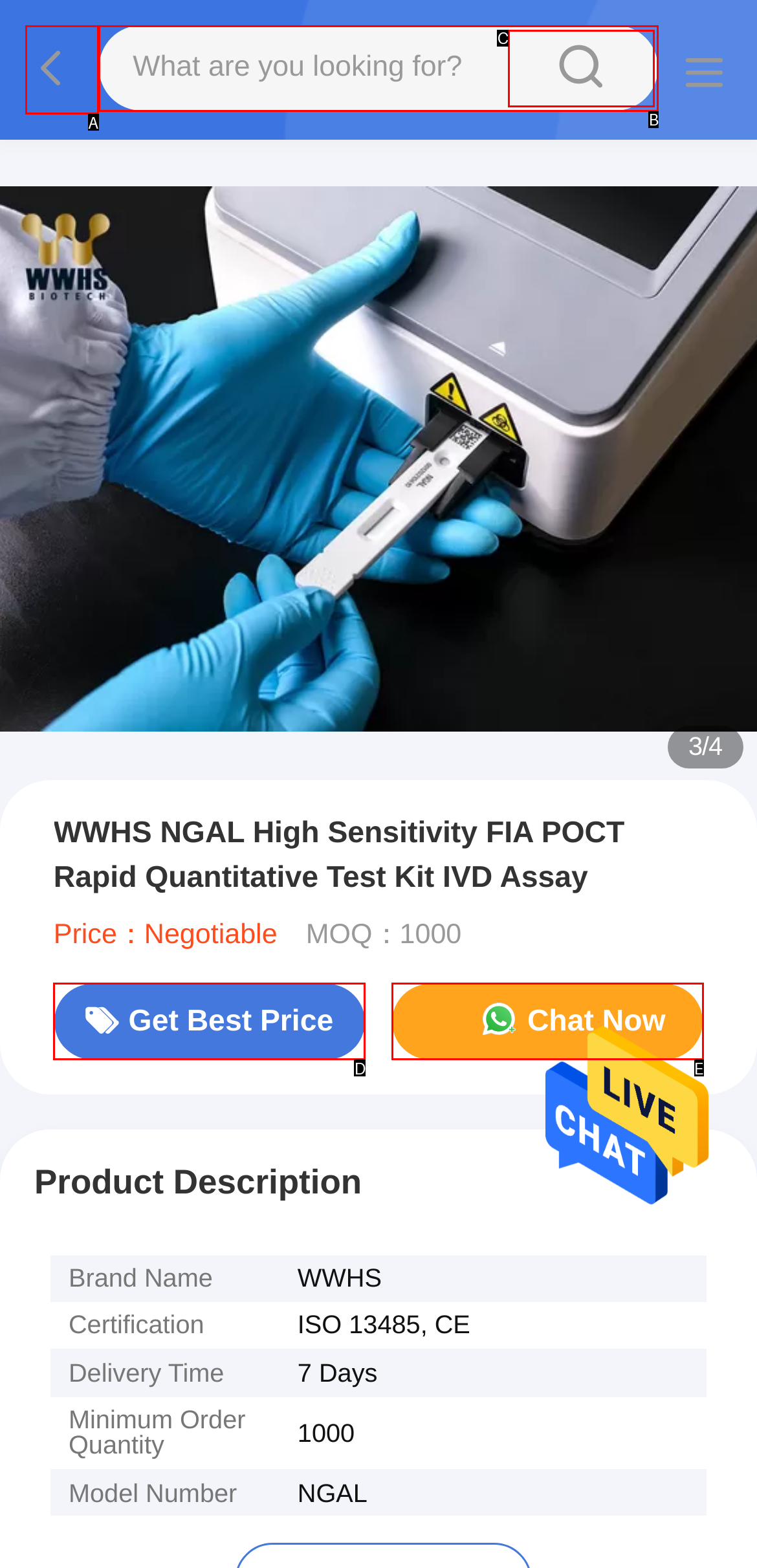Point out the option that best suits the description: parent_node: sousou text
Indicate your answer with the letter of the selected choice.

A